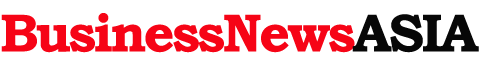What is the focus of BusinessNewsAsia.com?
Could you answer the question in a detailed manner, providing as much information as possible?

The logo of BusinessNewsAsia.com is designed to convey the organization's commitment to providing valuable insights into the business landscape across the region, with a focus on delivering timely and impactful news related to business and financial services in Asia.